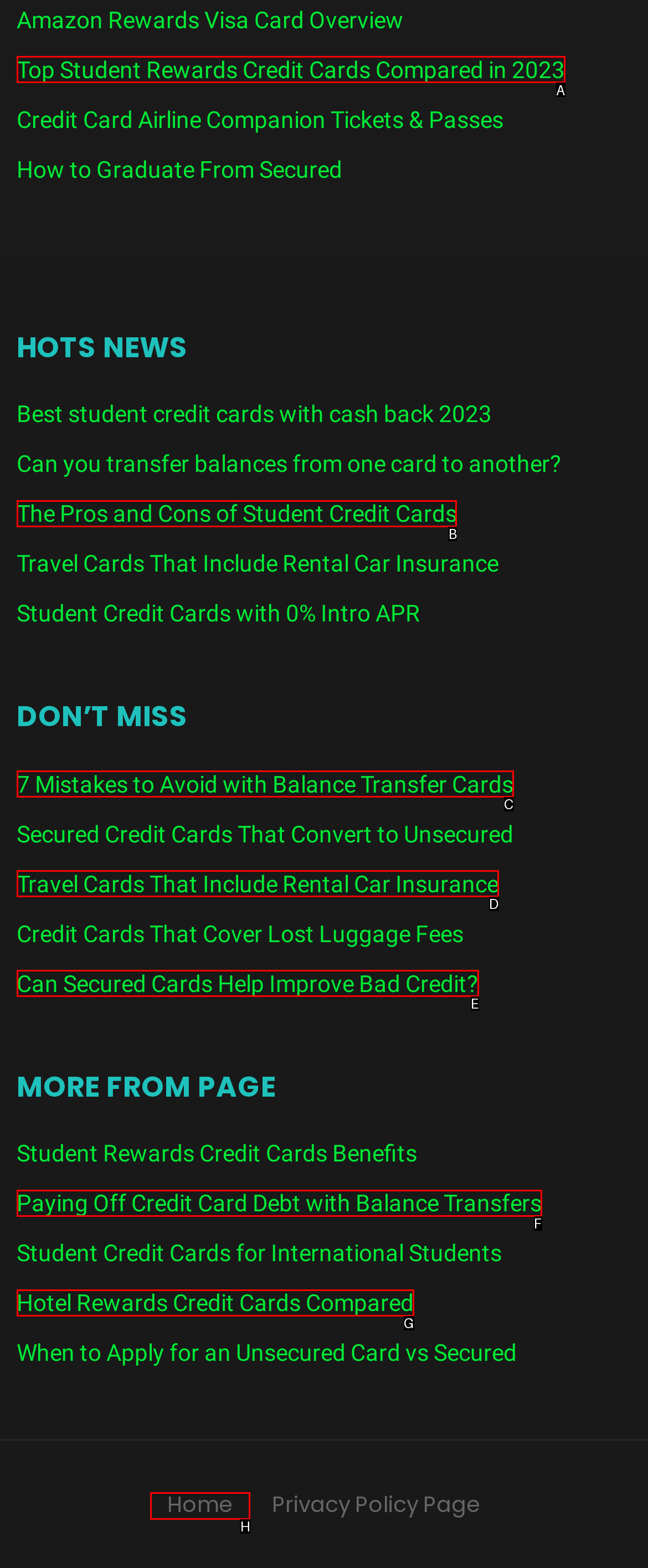Determine the correct UI element to click for this instruction: Check the pros and cons of student credit cards. Respond with the letter of the chosen element.

B